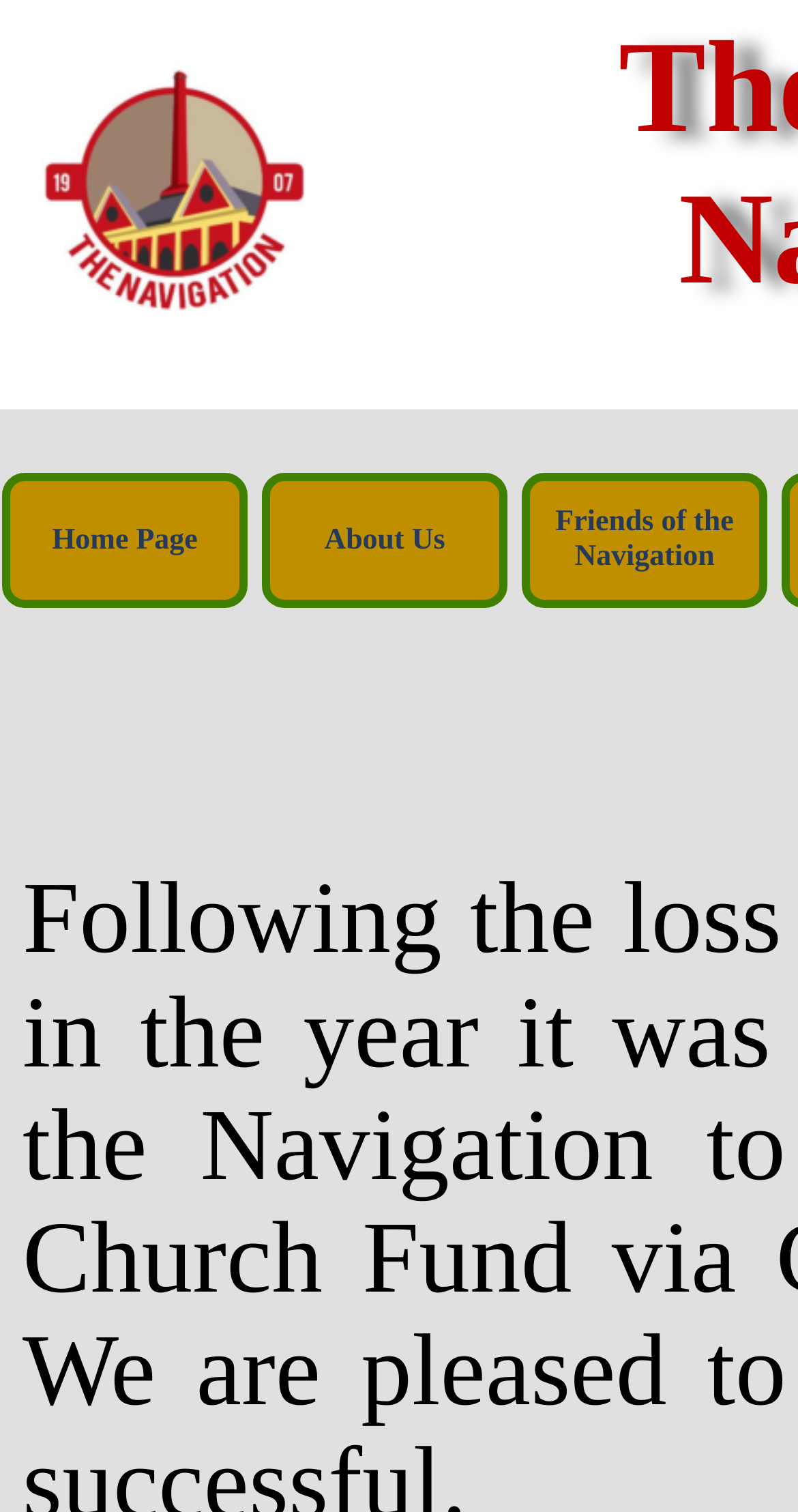Using the image as a reference, answer the following question in as much detail as possible:
What is the name of the navigation?

I read the root element's description, which is 'New Cabins - The Crumlin Navigation', and extracted the name of the navigation, which is 'The Crumlin Navigation'.